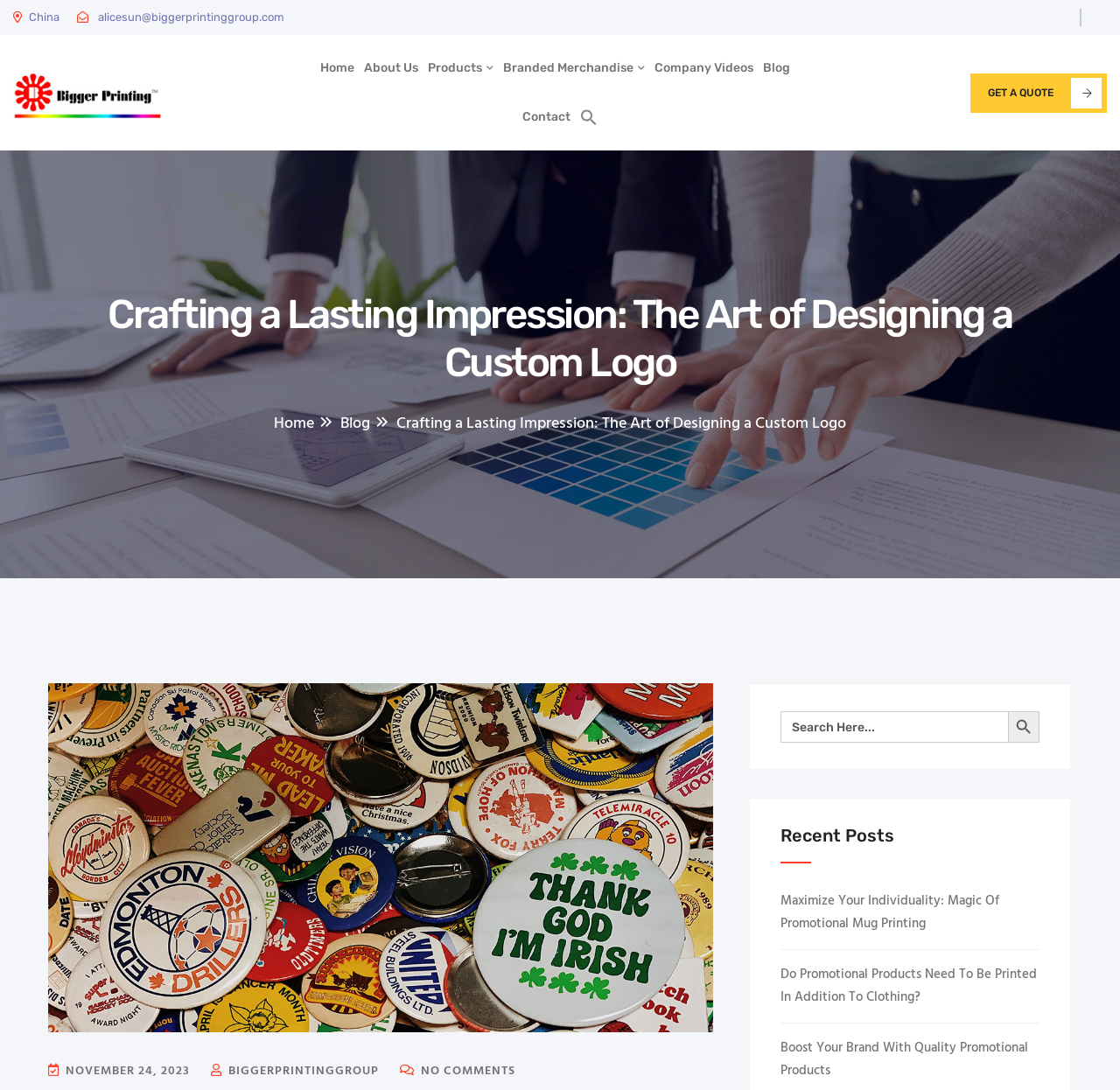Illustrate the webpage's structure and main components comprehensively.

This webpage is about custom logo merchandise, focusing on creating a lasting impression. At the top left, there is a logo image, accompanied by a link to the logo. Below the logo, there is a navigation menu with links to "Home", "About Us", "Products", "Branded Merchandise", "Company Videos", "Blog", and "Contact". 

To the right of the navigation menu, there is a call-to-action button "GET A QUOTE" with an arrow icon. Above the navigation menu, there is a heading "Crafting a Lasting Impression: The Art of Designing a Custom Logo" and a breadcrumbs navigation with links to "Home" and "Blog". 

On the left side, there is a large image related to custom logos, taking up most of the vertical space. Below the image, there is a date "NOVEMBER 24, 2023" and links to "BIGGERPRINTINGGROUP" and "NO COMMENTS". 

On the right side, there is a search bar with a search button and a search icon. Above the search bar, there is a heading "Recent Posts" and three links to blog posts about promotional products and printing.